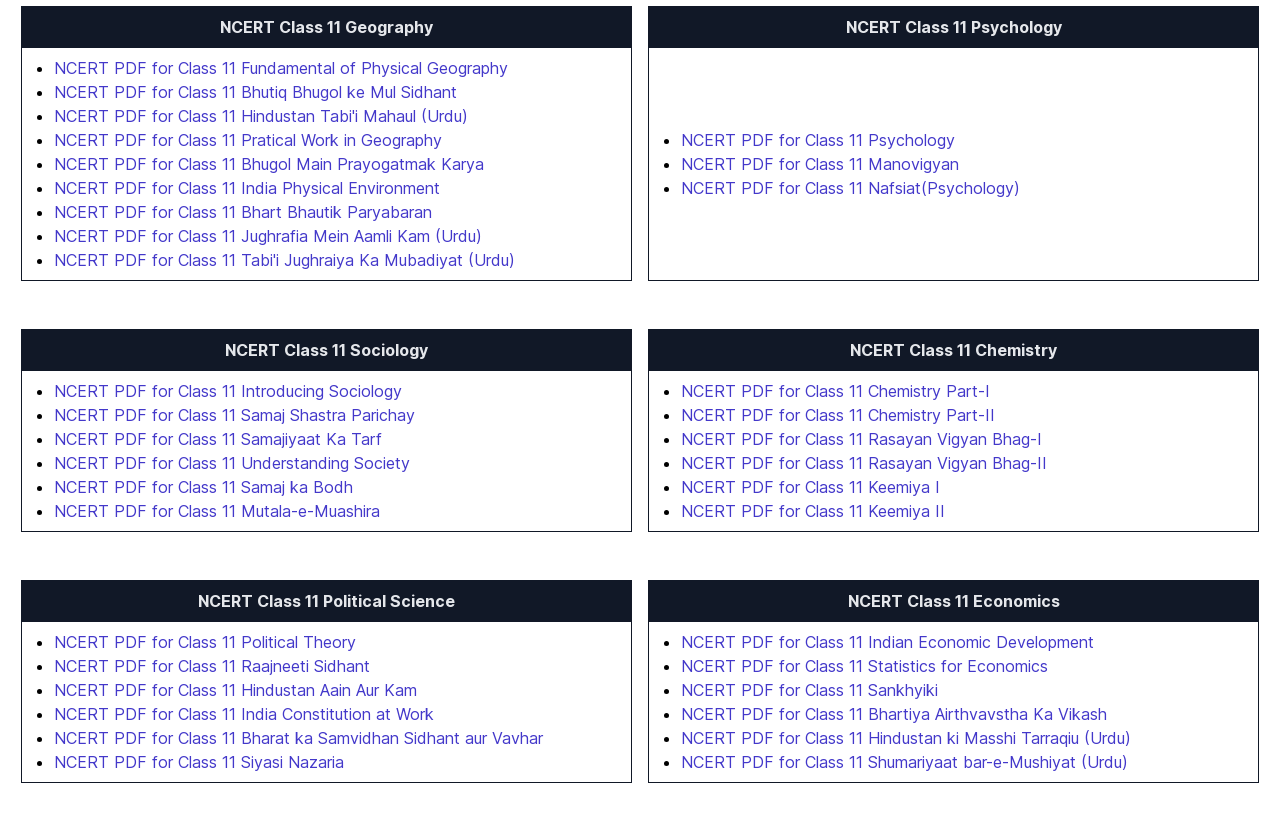How many PDF links are available for NCERT Class 11 Psychology?
Refer to the image and provide a concise answer in one word or phrase.

3